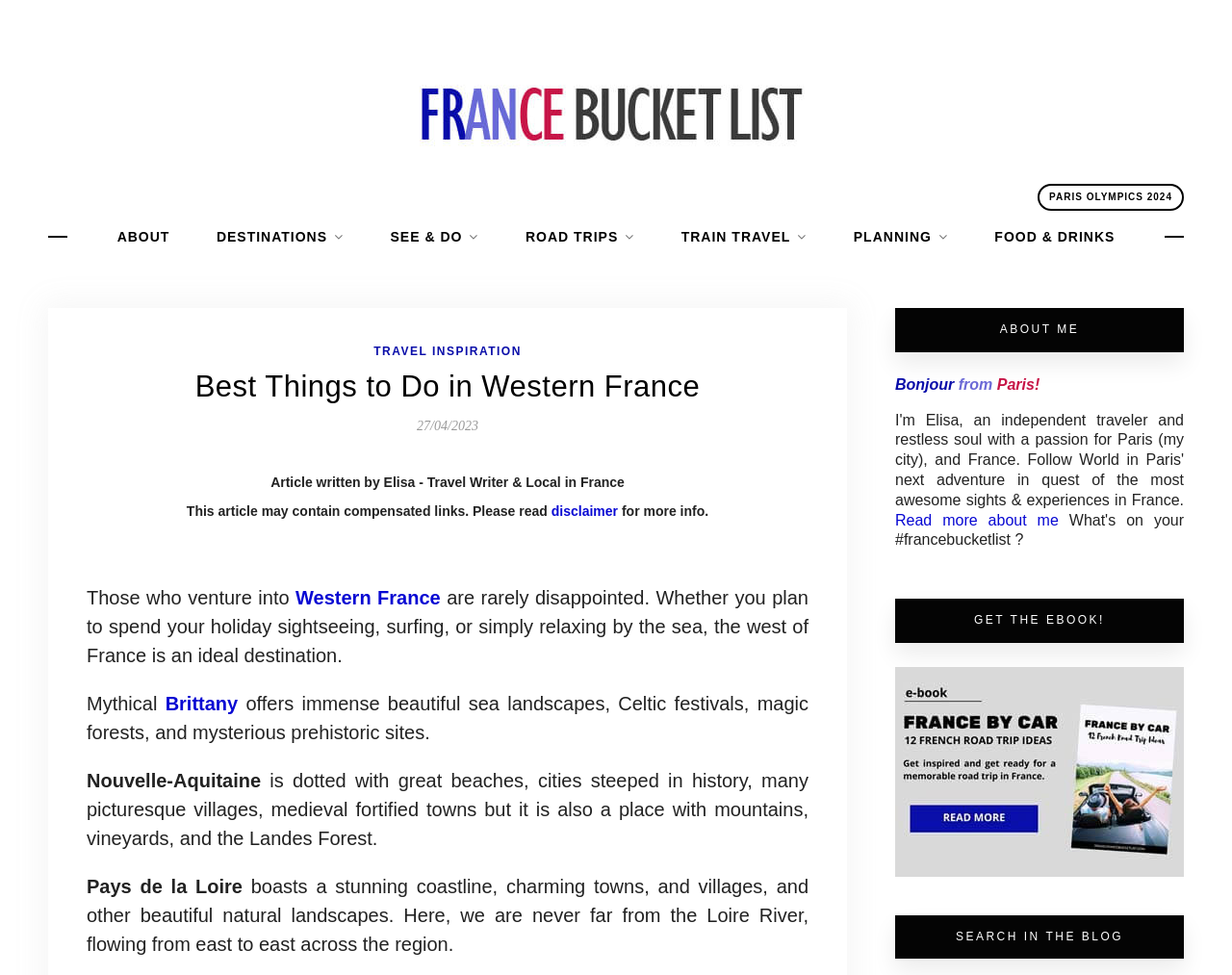From the webpage screenshot, predict the bounding box coordinates (top-left x, top-left y, bottom-right x, bottom-right y) for the UI element described here: 27/04/2023

[0.338, 0.43, 0.388, 0.445]